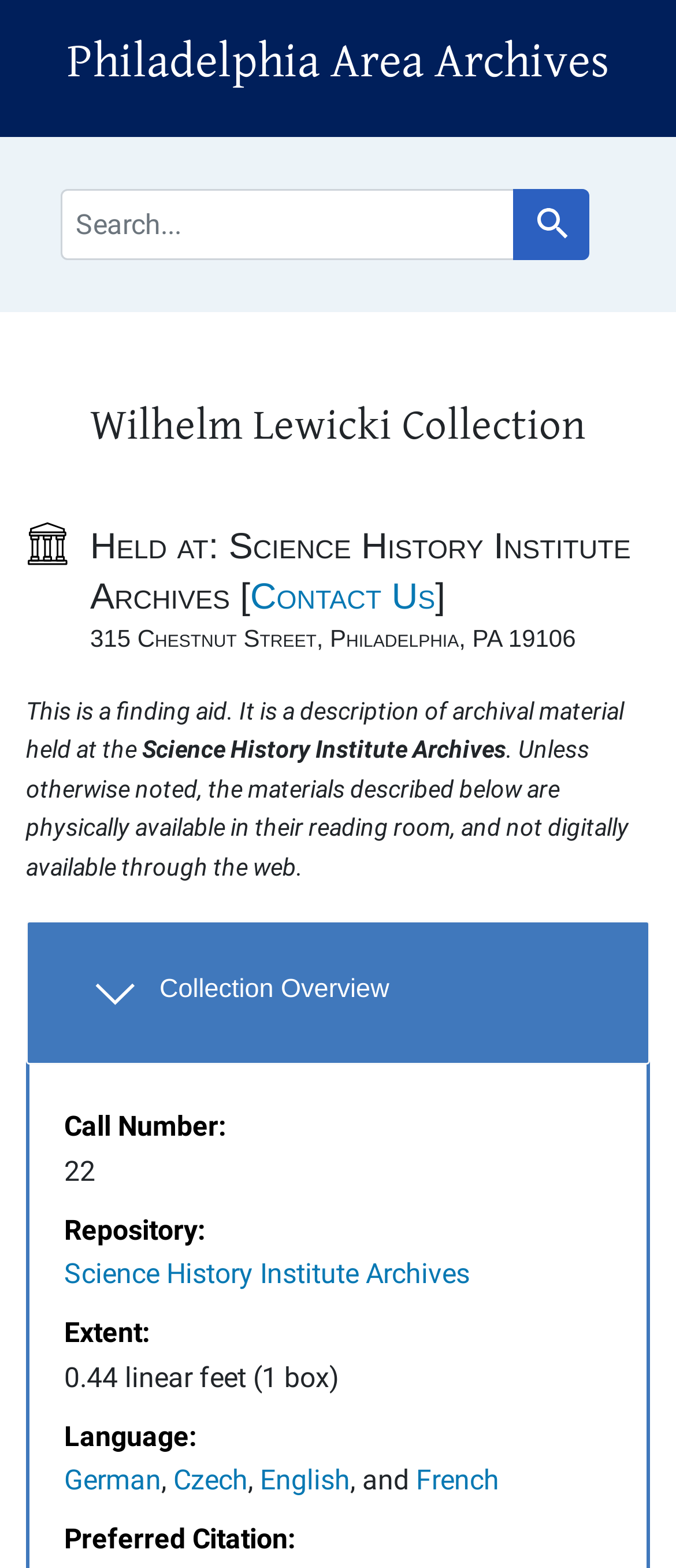Can you identify the bounding box coordinates of the clickable region needed to carry out this instruction: 'Go to main content'? The coordinates should be four float numbers within the range of 0 to 1, stated as [left, top, right, bottom].

[0.026, 0.006, 0.213, 0.017]